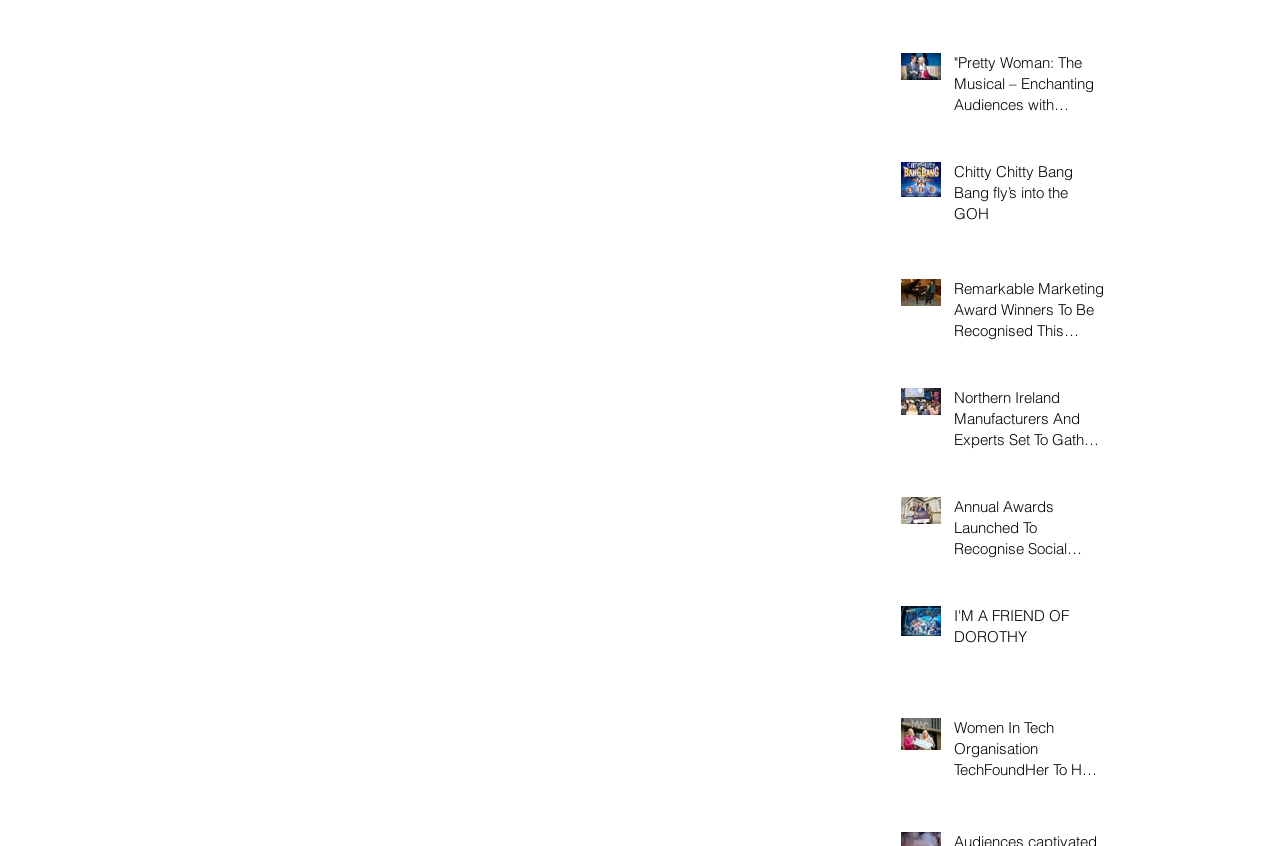Find the bounding box coordinates of the clickable area required to complete the following action: "Learn about Chitty Chitty Bang Bang".

[0.745, 0.19, 0.862, 0.274]